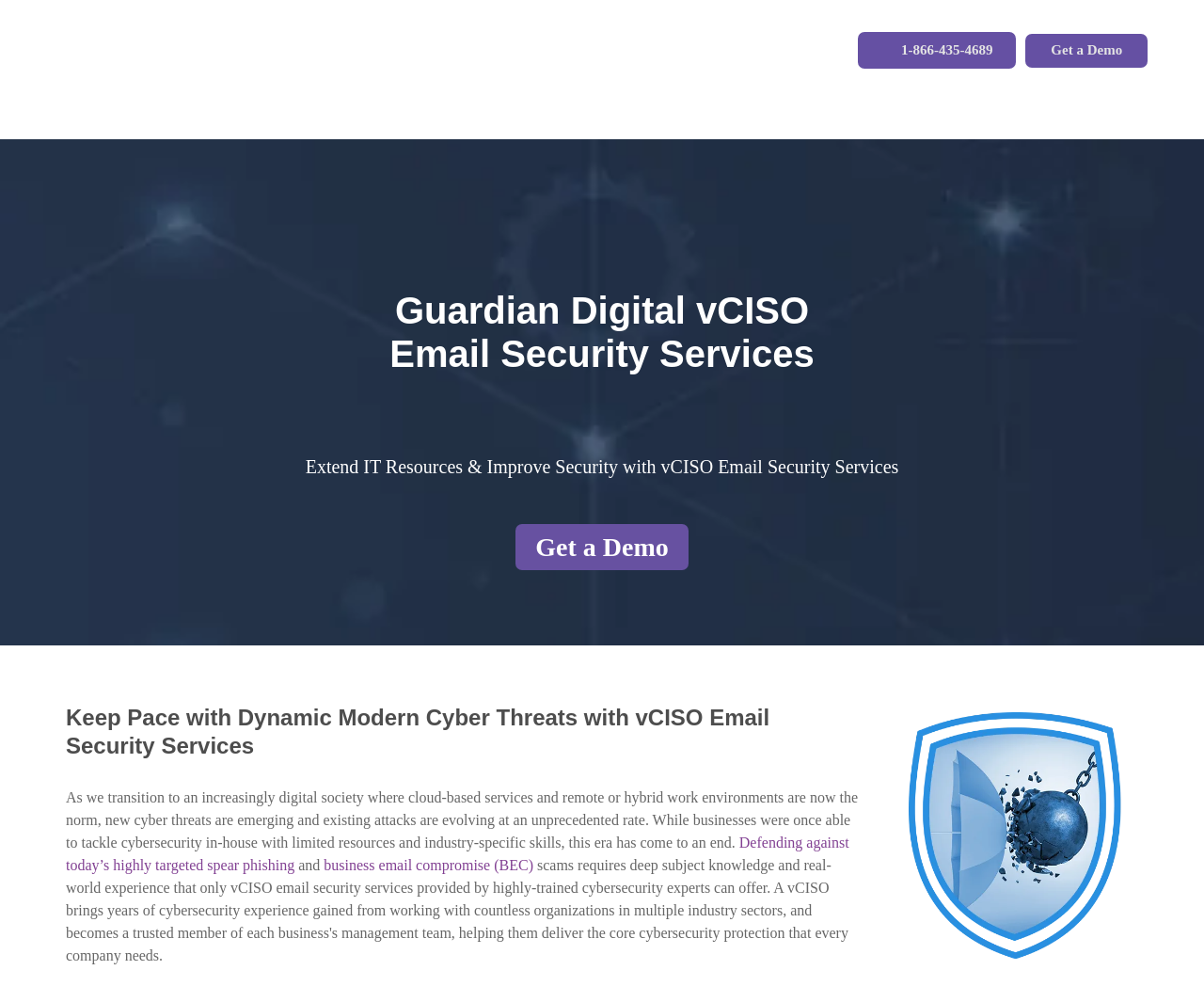Can you give a comprehensive explanation to the question given the content of the image?
What type of threats are mentioned?

The types of threats mentioned are obtained from the text 'Defending against today’s highly targeted spear phishing' and 'business email compromise (BEC)', which are mentioned as modern cyber threats.